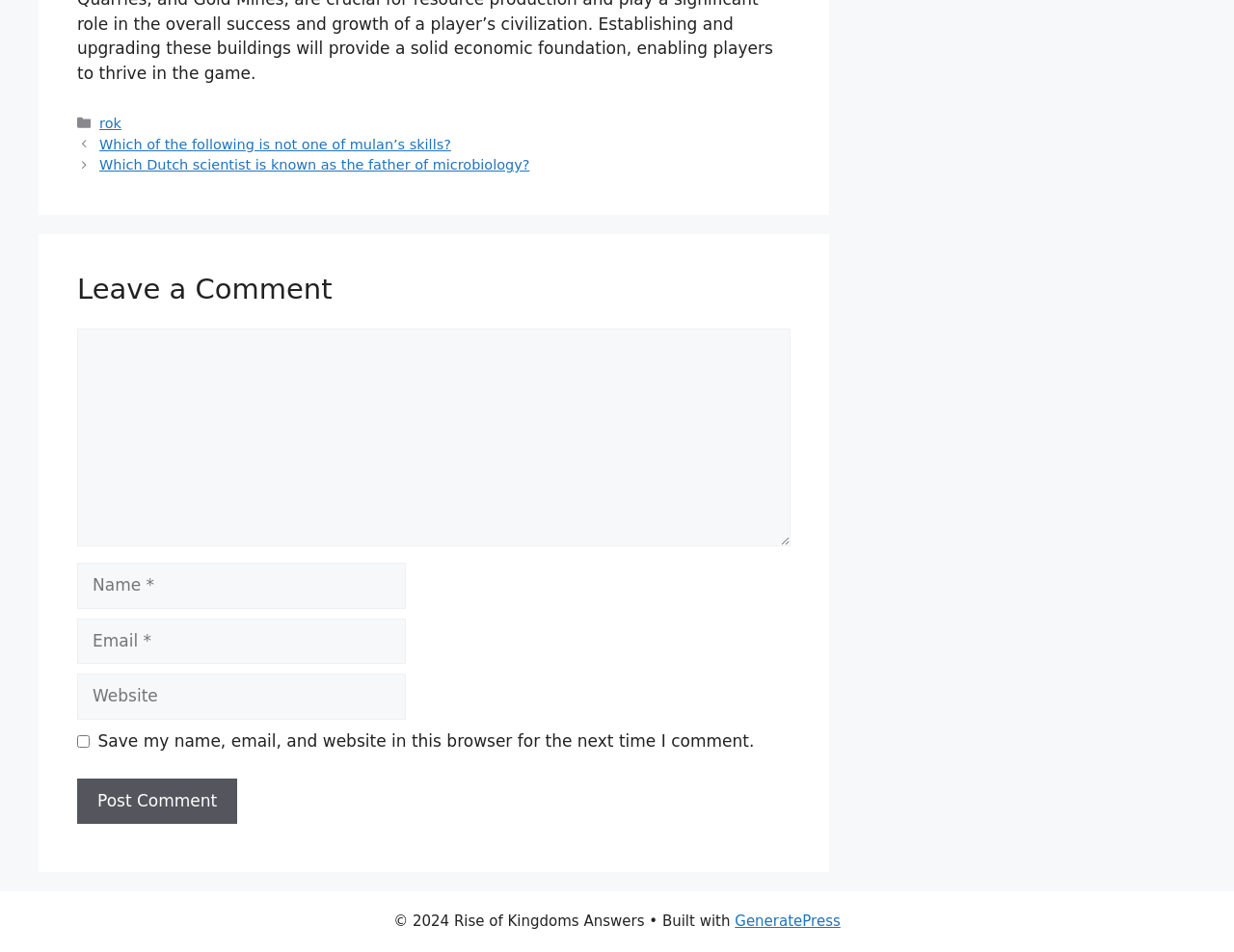What is the name of the website?
Can you offer a detailed and complete answer to this question?

The website's name can be found in the footer section, where it is stated as '© 2024 Rise of Kingdoms Answers'.